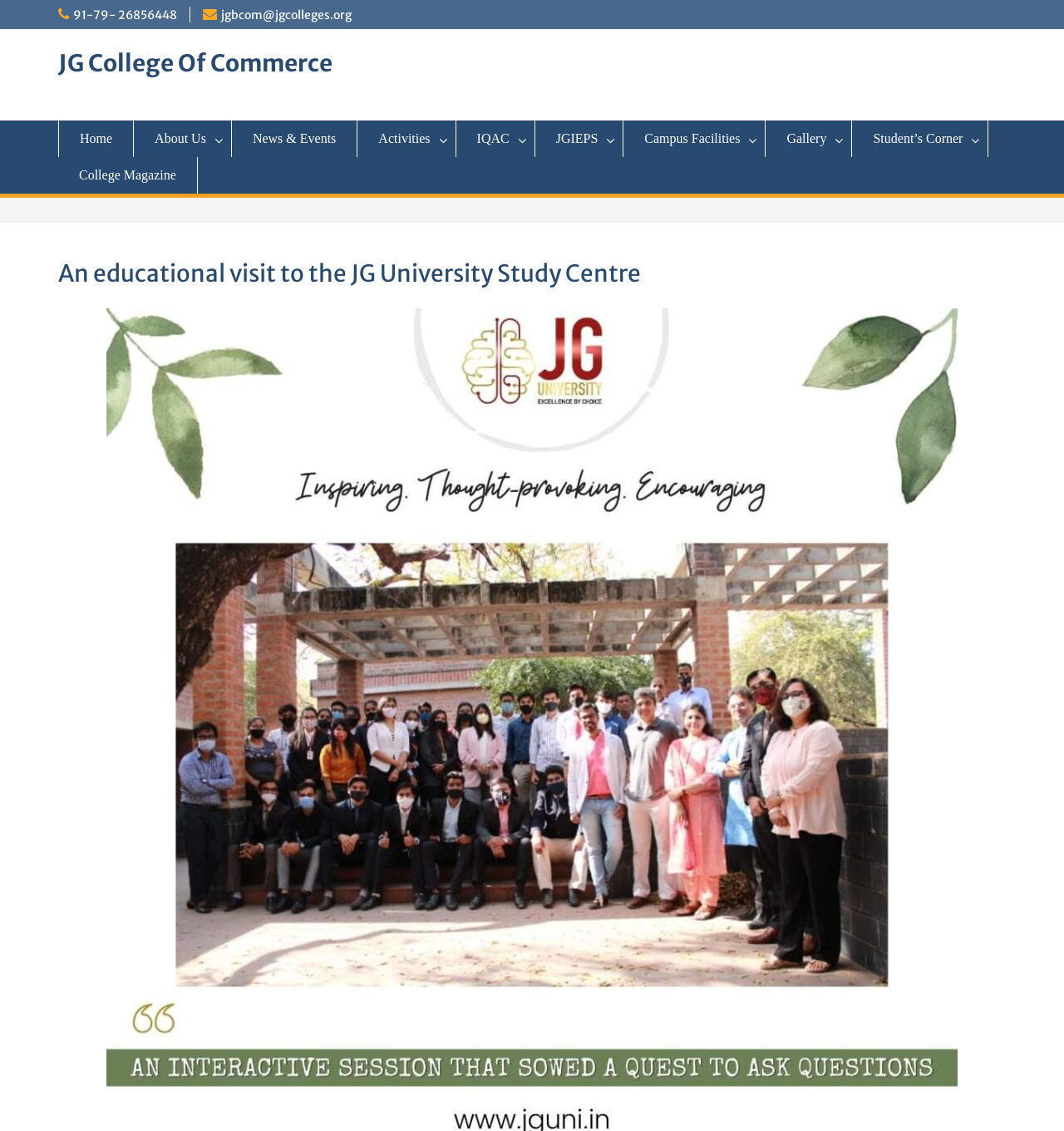Find the bounding box coordinates of the clickable area required to complete the following action: "view the college magazine".

[0.055, 0.139, 0.186, 0.171]